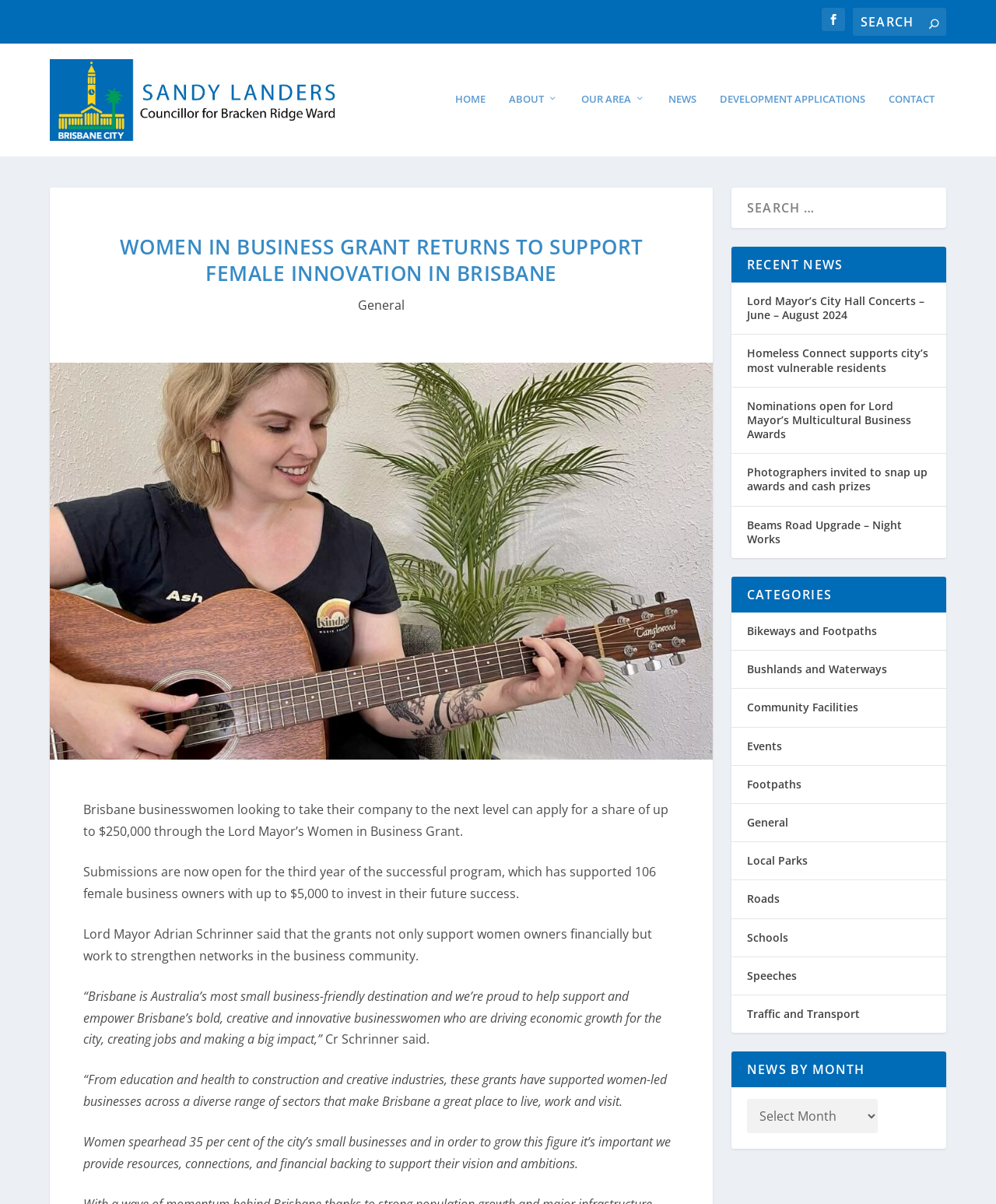Offer a detailed account of what is visible on the webpage.

This webpage is about the Women in Business Grant, which supports female innovation in Brisbane. At the top, there is a search bar with a magnifying glass icon and a button to submit the search query. Next to it, there is a link to the councillor, Sandy Landers, accompanied by an image of her.

Below this, there is a navigation menu with links to different sections of the website, including HOME, ABOUT, OUR AREA, NEWS, DEVELOPMENT APPLICATIONS, and CONTACT.

The main content of the page is divided into two sections. On the left, there is a heading that reads "WOMEN IN BUSINESS GRANT RETURNS TO SUPPORT FEMALE INNOVATION IN BRISBANE" in a large font. Below this, there is an image related to the grant, and then a series of paragraphs describing the grant program, including its purpose, eligibility, and benefits.

On the right, there are three sections. The first section is titled "RECENT NEWS" and lists several news articles with links to read more. The second section is titled "CATEGORIES" and lists various categories related to the news articles, such as Bikeways and Footpaths, Bushlands and Waterways, and Events. The third section is titled "NEWS BY MONTH" and has a dropdown menu to select a specific month to view news articles from.

Throughout the page, there are several links to other pages and articles, as well as images and icons to enhance the user experience.